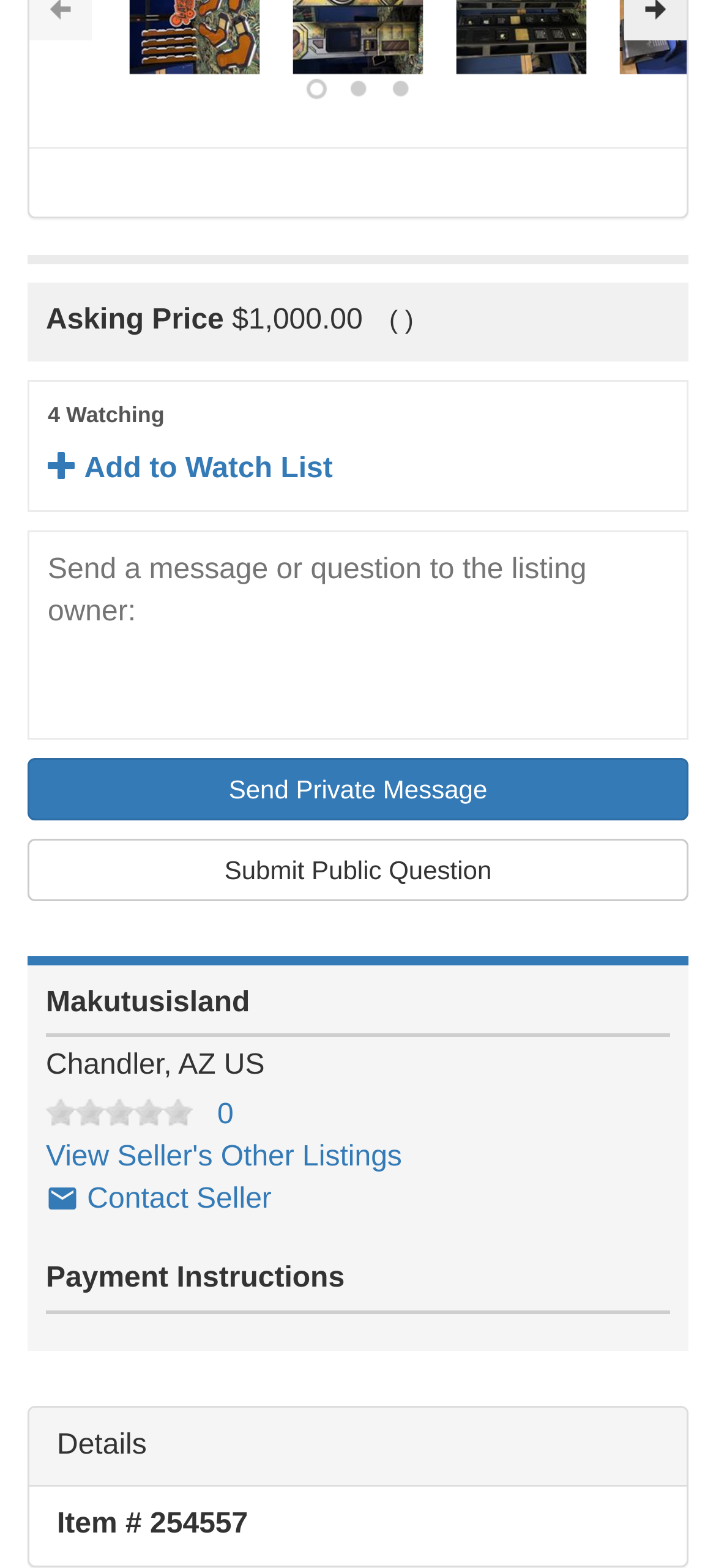From the image, can you give a detailed response to the question below:
What is the name of the seller?

I found the name of the seller by looking at the text elements on the webpage. Specifically, I found the text 'Makutusisland' which indicates the name of the seller.